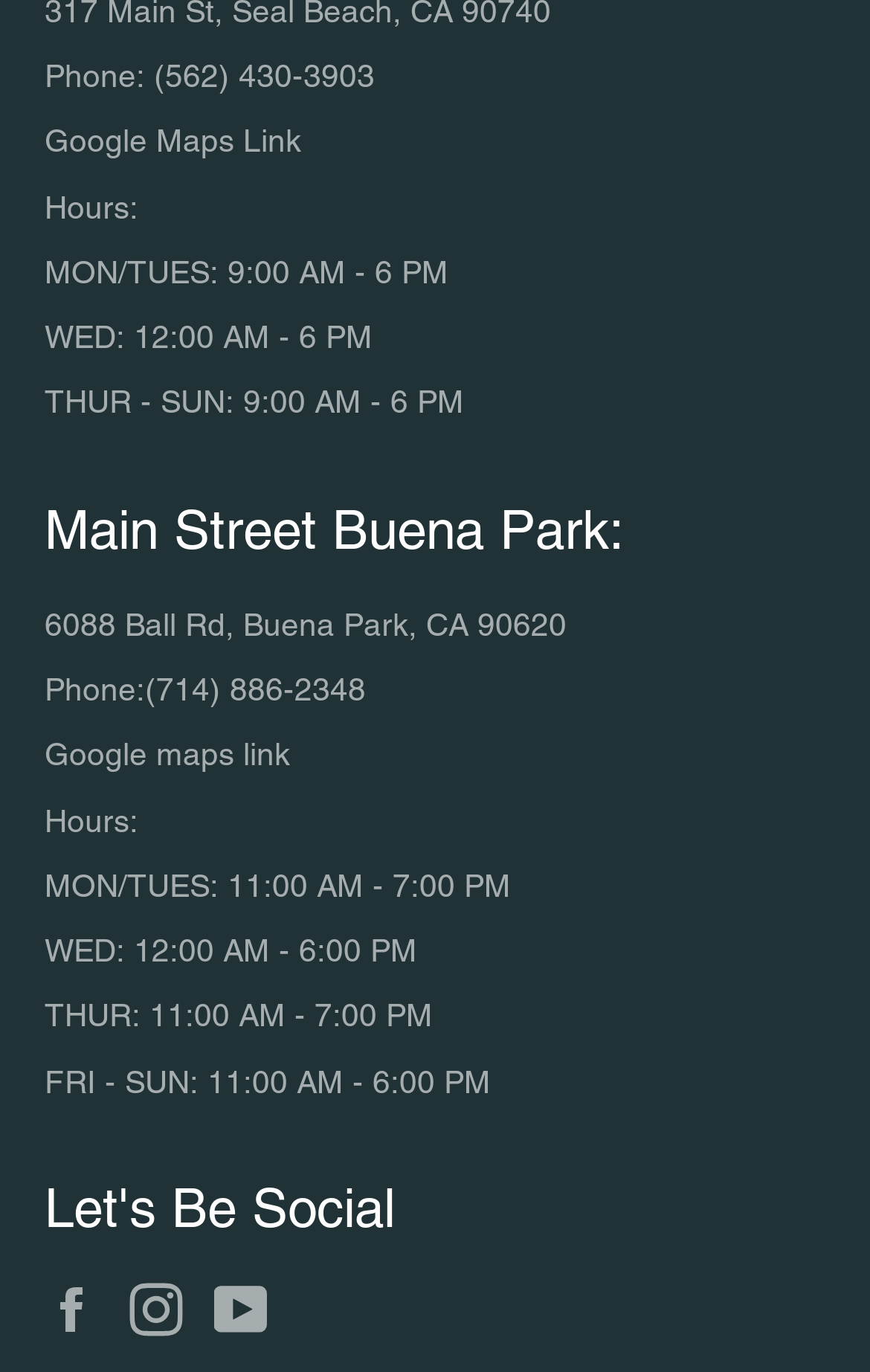Please answer the following question using a single word or phrase: 
How many social media links are provided?

3